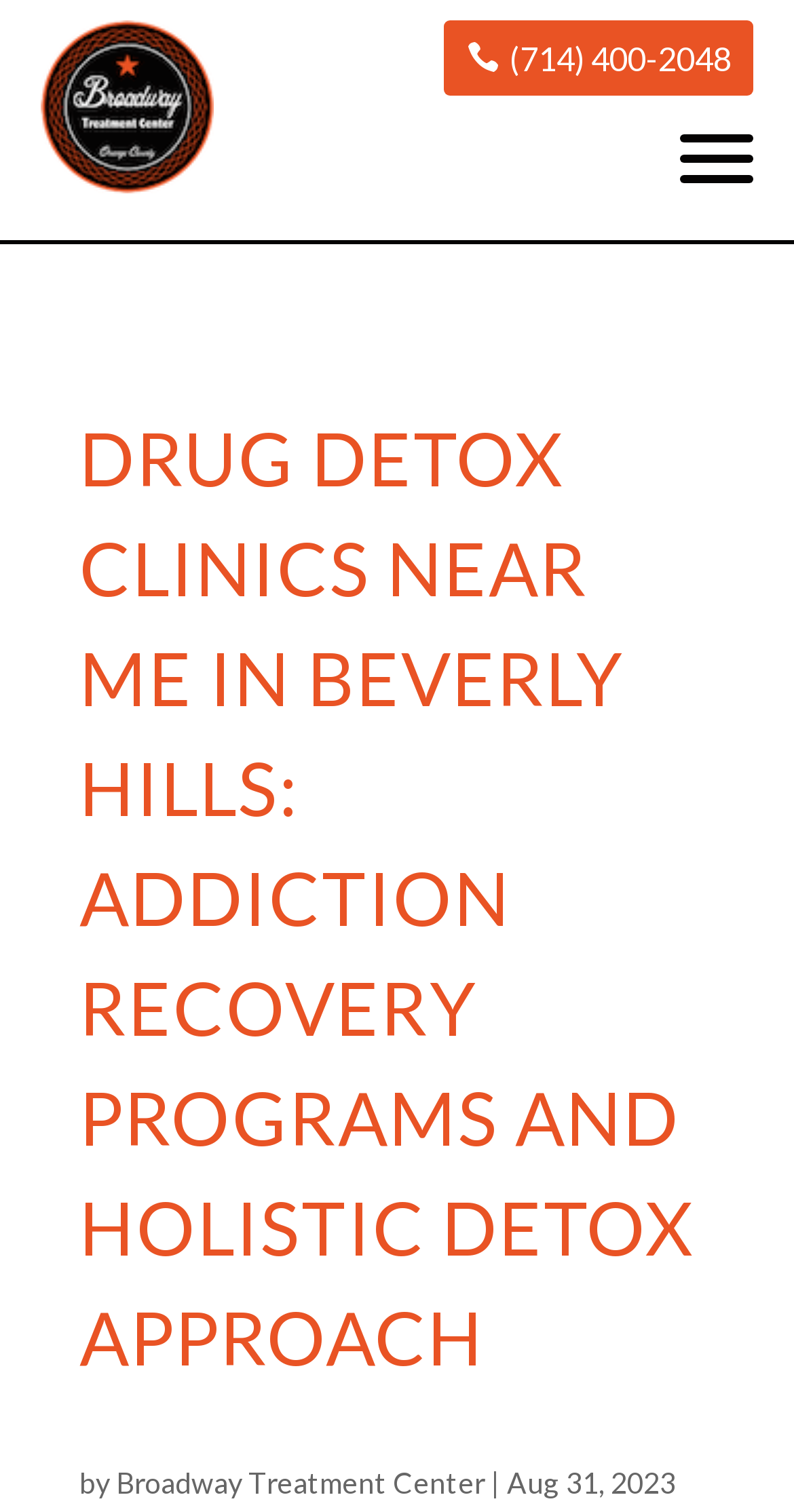Generate a comprehensive description of the webpage content.

The webpage appears to be a directory or informational page about drug detox clinics in Beverly Hills, California. At the top, there are three links, with the first one located on the left side, the second one, a phone number, situated almost at the top-right corner, and the third one placed on the right side. 

Below these links, a prominent heading occupies most of the width, stating "DRUG DETOX CLINICS NEAR ME IN BEVERLY HILLS: ADDICTION RECOVERY PROGRAMS AND HOLISTIC DETOX APPROACH". 

Underneath the heading, there is a section with text "by" followed by a link to "Broadway Treatment Center", a vertical bar, and a date "Aug 31, 2023". This section is positioned near the bottom of the page.